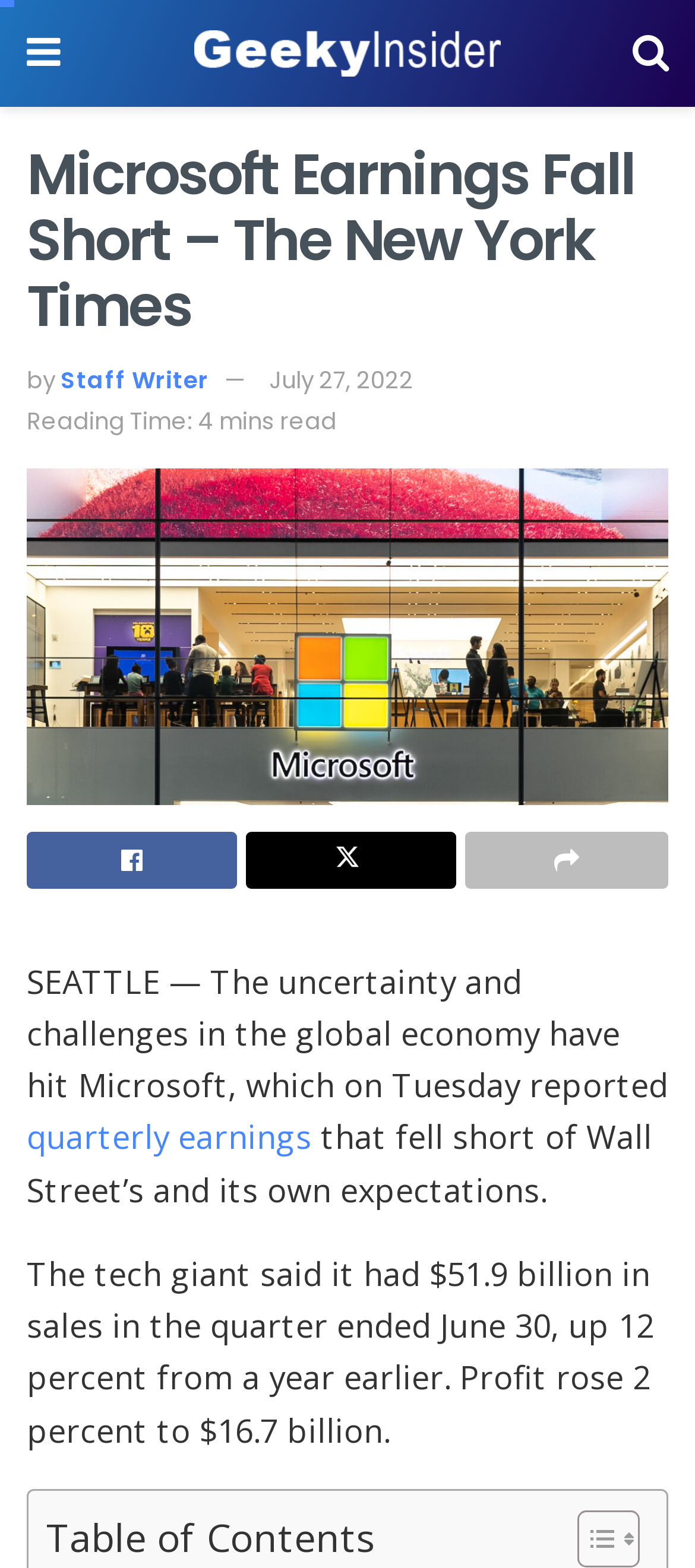Articulate a detailed summary of the webpage's content and design.

The webpage is an article about Microsoft's quarterly earnings, which fell short of expectations. At the top left, there is a link with a Facebook icon, and next to it, a link to "Geeky Insider" with an accompanying image. On the top right, there is a link with a Twitter icon. 

Below these links, the main title "Microsoft Earnings Fall Short – The New York Times" is displayed prominently. The author's name, "Staff Writer", and the publication date, "July 27, 2022", are listed below the title. A note indicating the reading time, "4 mins read", is also provided.

The main content of the article starts with a link to the article itself, accompanied by an image. The text begins with "SEATTLE — The uncertainty and challenges in the global economy have hit Microsoft, which on Tuesday reported quarterly earnings that fell short of Wall Street’s and its own expectations." The article continues to discuss Microsoft's sales and profit figures.

On the right side of the article, there are three links with icons, possibly for sharing the article on social media. At the bottom of the page, there is a table of contents section with two small images.